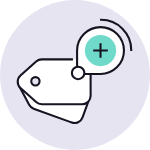Answer in one word or a short phrase: 
What is inside the circular cutout?

Plus sign